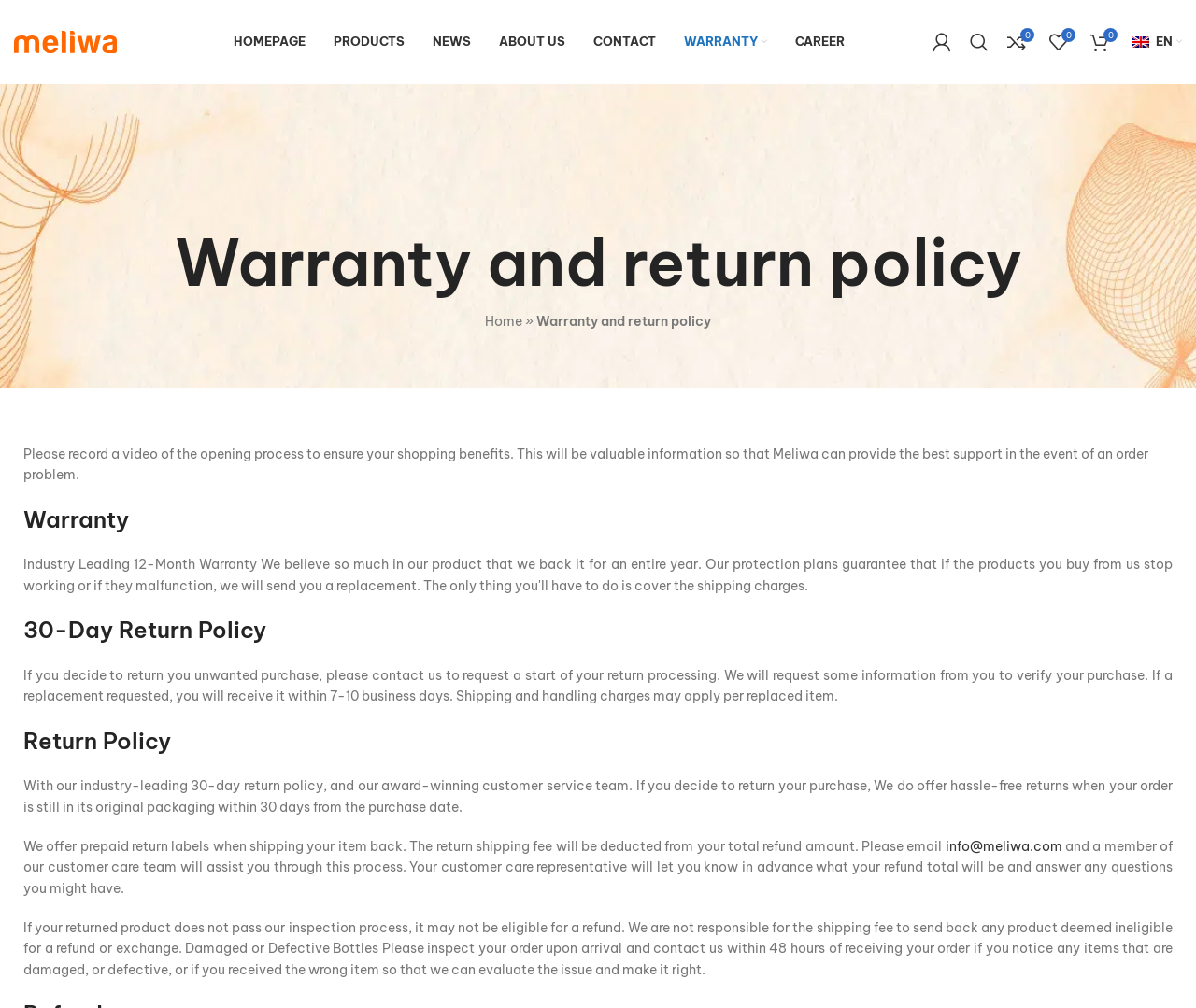Determine the bounding box coordinates for the area you should click to complete the following instruction: "Search for something".

[0.803, 0.023, 0.834, 0.06]